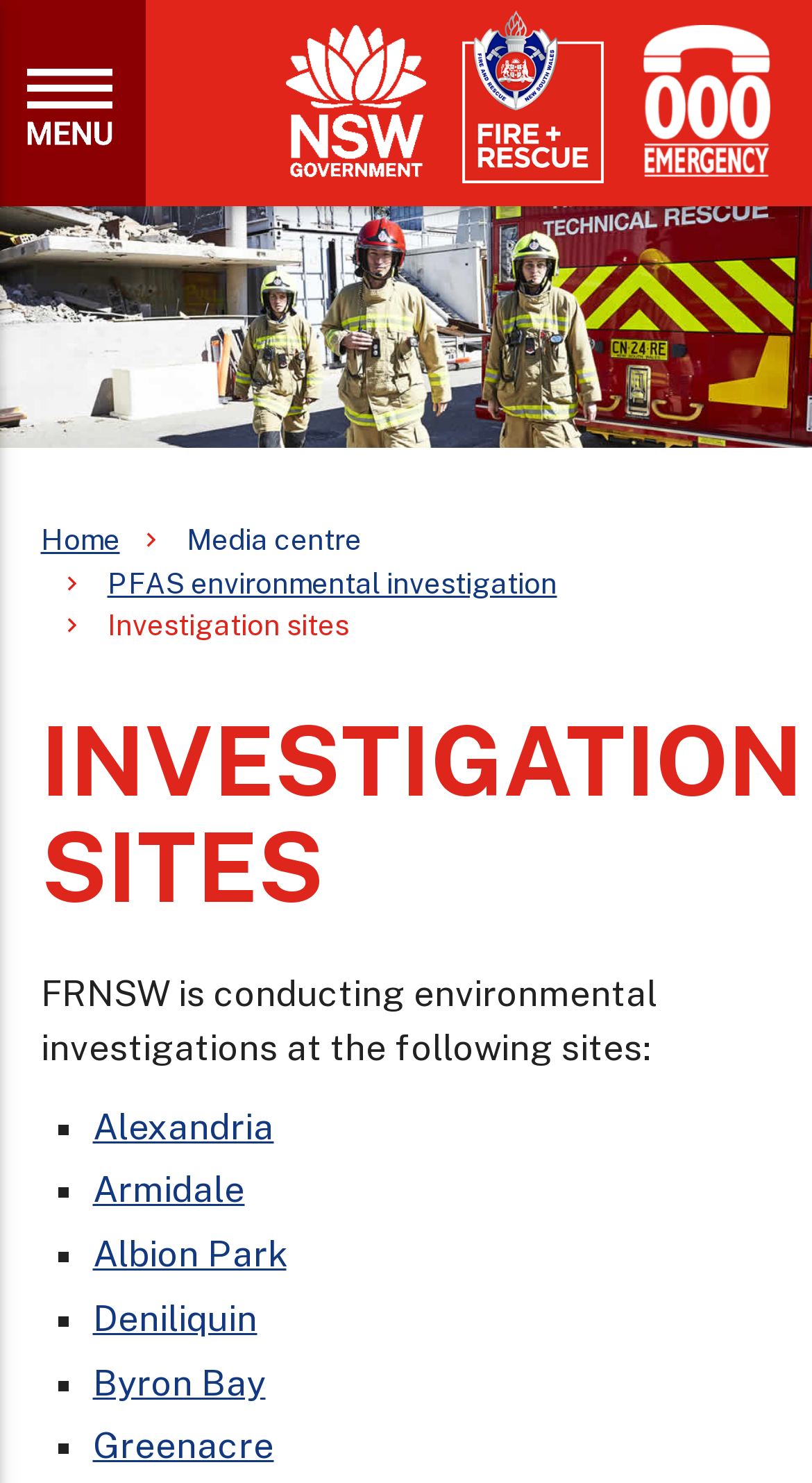Locate the bounding box coordinates of the element's region that should be clicked to carry out the following instruction: "Go to NSW Government". The coordinates need to be four float numbers between 0 and 1, i.e., [left, top, right, bottom].

[0.351, 0.017, 0.526, 0.119]